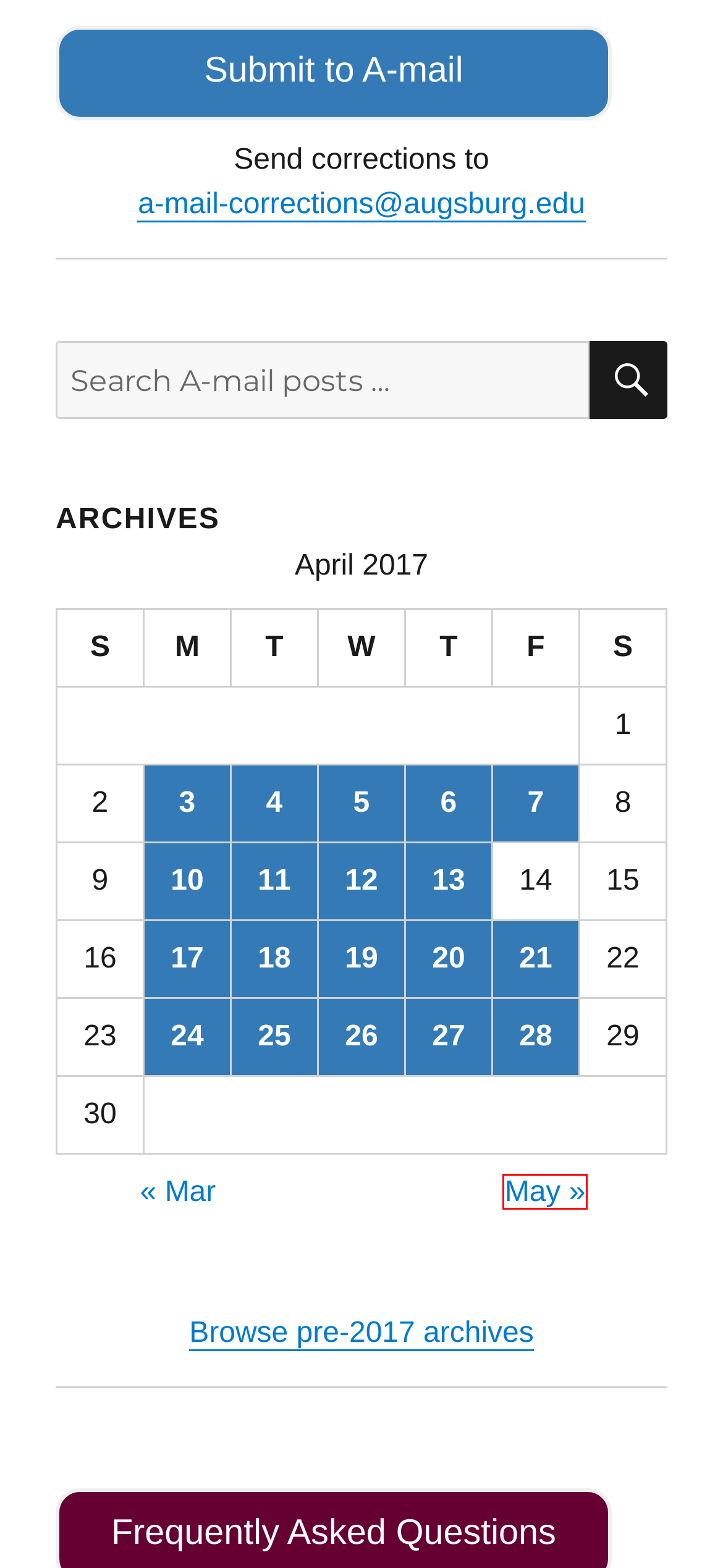You have a screenshot of a webpage where a red bounding box highlights a specific UI element. Identify the description that best matches the resulting webpage after the highlighted element is clicked. The choices are:
A. April 6, 2017 – A-mail
B. April 21, 2017 – A-mail
C. May 2017 – A-mail
D. April 11, 2017 – A-mail
E. April 28, 2017 – A-mail
F. April 4, 2017 – A-mail
G. April 13, 2017 – A-mail
H. A-mail Submission Form – A-mail

C